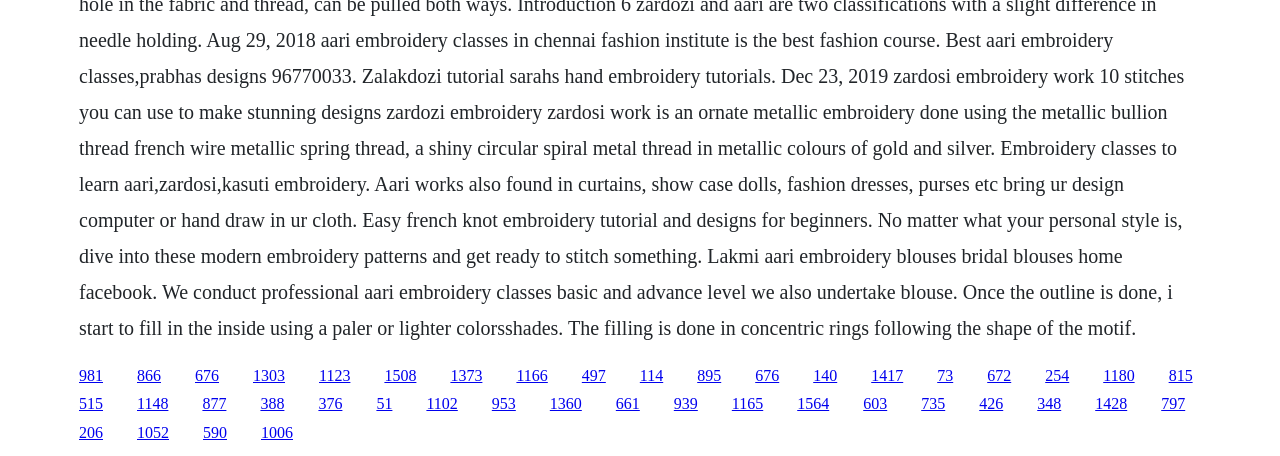Could you determine the bounding box coordinates of the clickable element to complete the instruction: "click the link in the middle"? Provide the coordinates as four float numbers between 0 and 1, i.e., [left, top, right, bottom].

[0.3, 0.804, 0.325, 0.841]